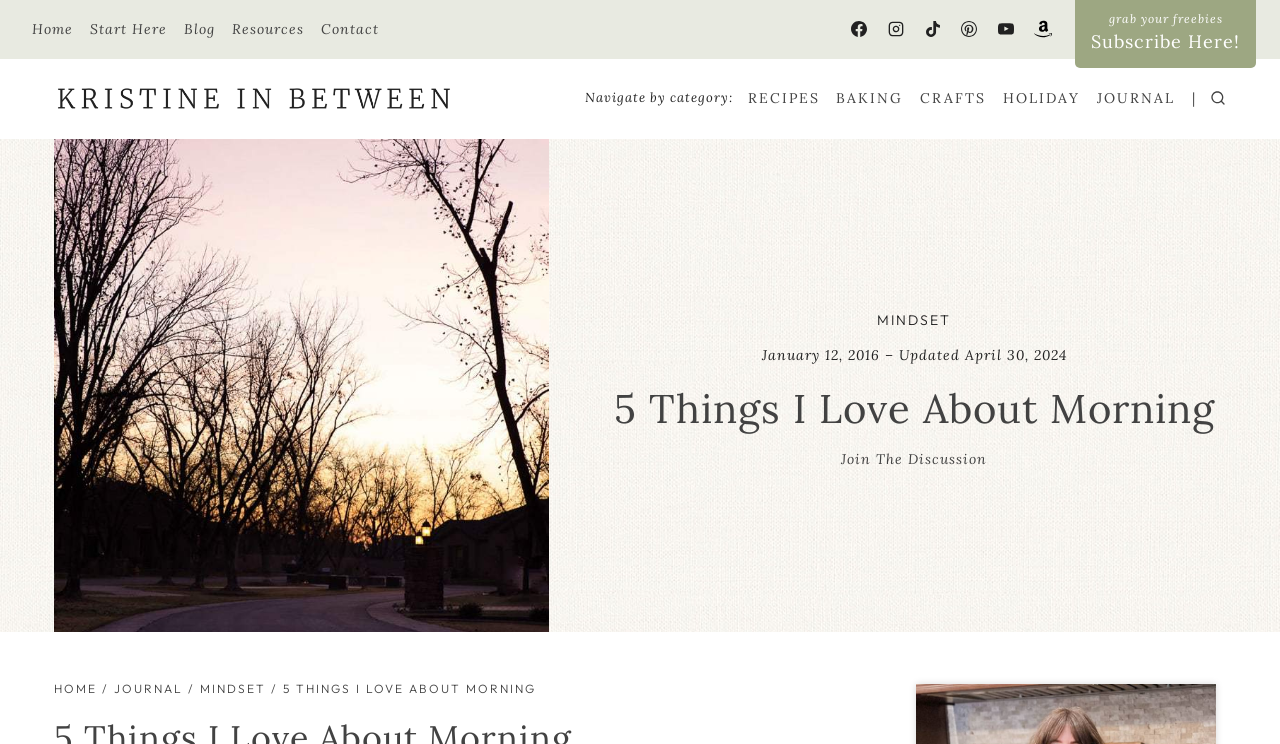What is the name of the blog?
Respond to the question with a single word or phrase according to the image.

Kristine in Between